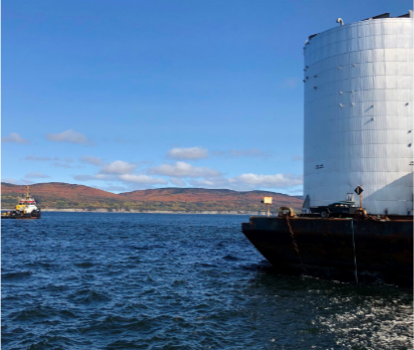Generate a comprehensive description of the image.

The image captures the dynamic view of the Port of Gaspé, showcasing a close-up of a large cylindrical storage tank moored at the dock. The tank, predominantly white, stands out against the backdrop of stunning autumnal hills painted in shades of orange and green. In the foreground, gentle waves create a textured surface on the water, reflecting the clear blue sky speckled with a few clouds. A tugboat can be seen in the background, highlighting the active seafaring nature of the port. This vibrant scene encapsulates the functional and natural beauty of the maritime environment at Gaspé, blending industry with picturesque landscapes.